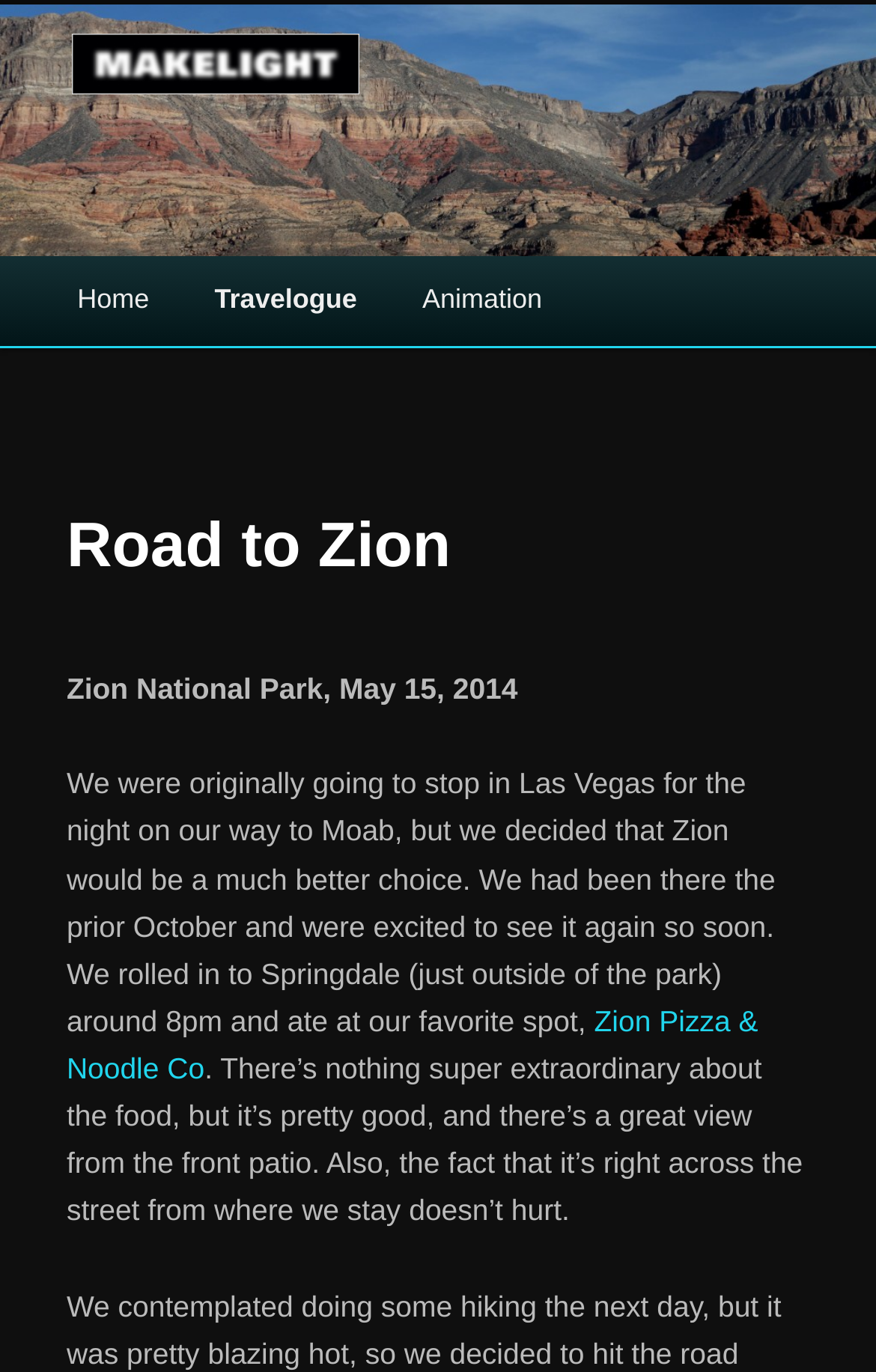Use a single word or phrase to respond to the question:
What is the name of the logo in the top left corner?

Makelight